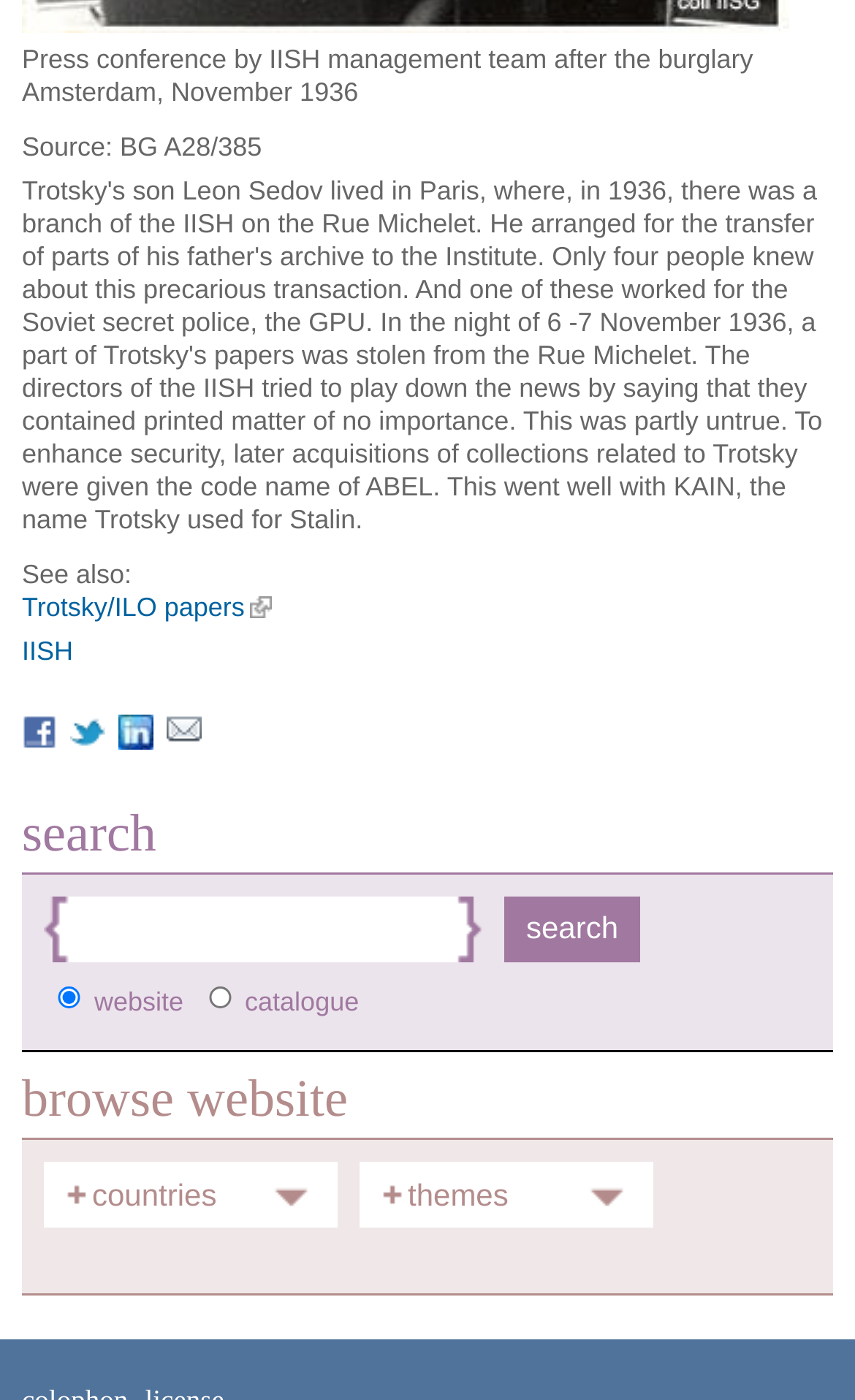Locate the bounding box coordinates of the UI element described by: "title="Share on Facebook"". Provide the coordinates as four float numbers between 0 and 1, formatted as [left, top, right, bottom].

[0.026, 0.512, 0.067, 0.534]